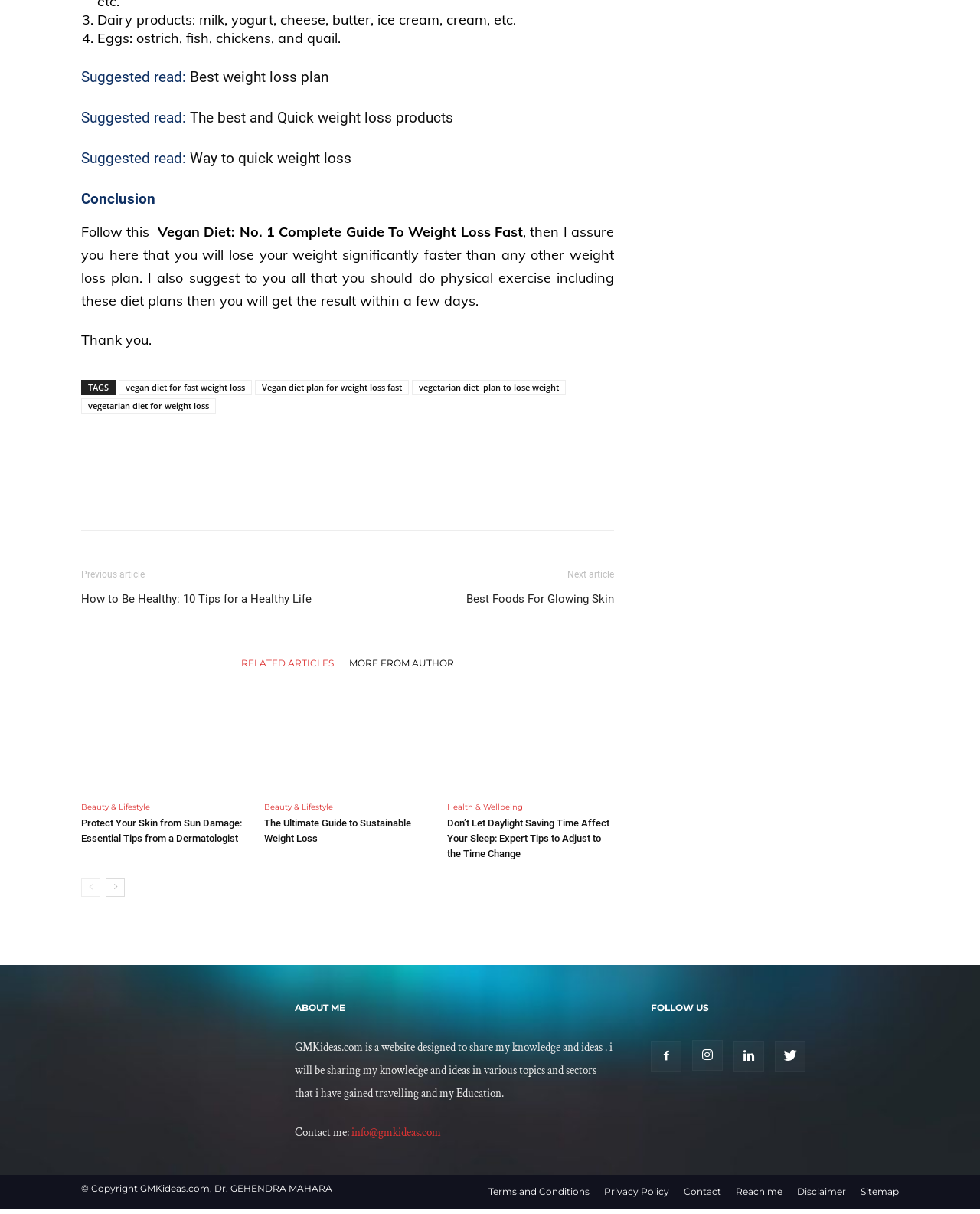Can you find the bounding box coordinates for the element that needs to be clicked to execute this instruction: "Click on 'Best weight loss plan'"? The coordinates should be given as four float numbers between 0 and 1, i.e., [left, top, right, bottom].

[0.194, 0.056, 0.339, 0.071]